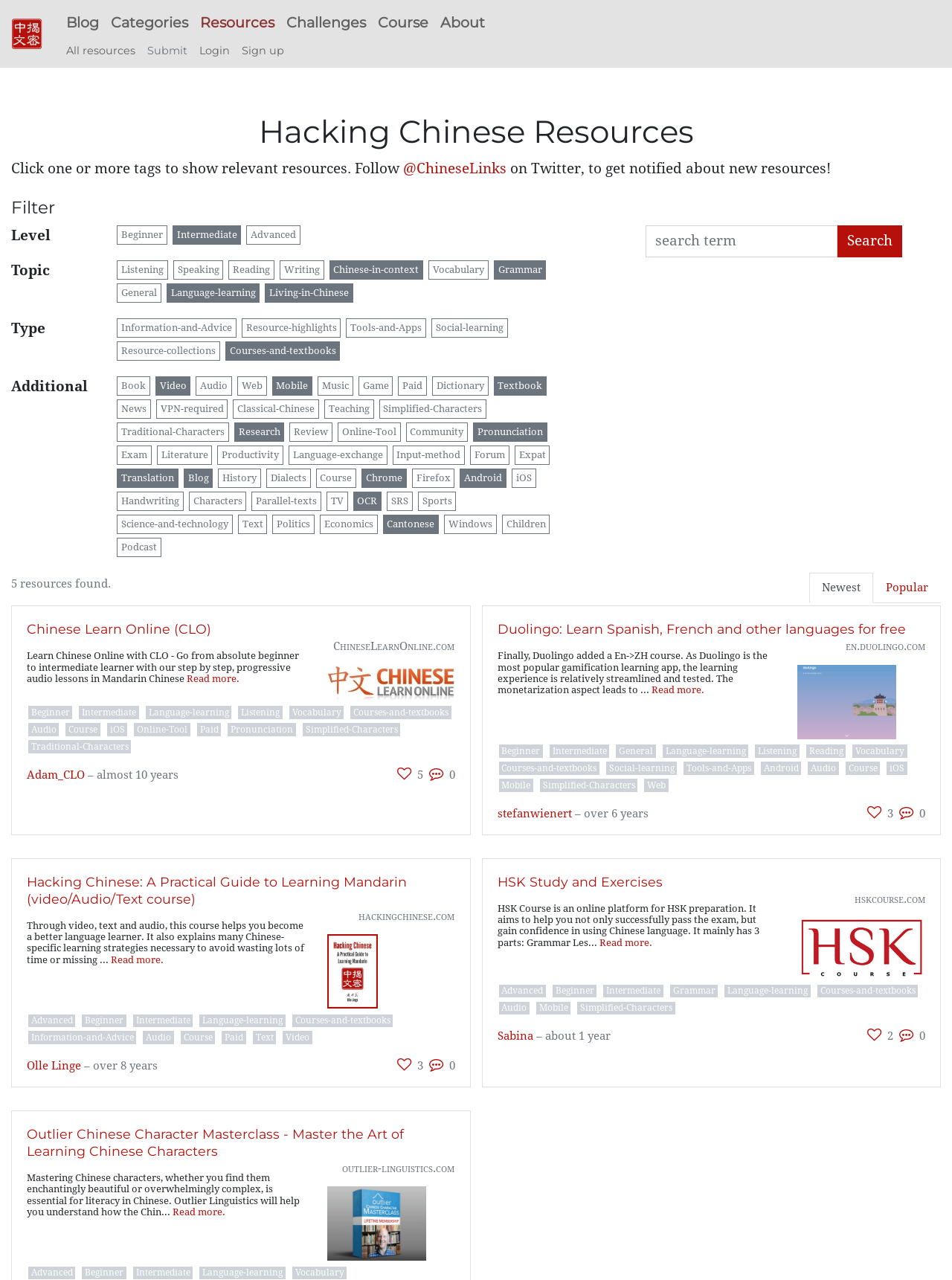How many links are there in the top navigation bar?
Give a detailed and exhaustive answer to the question.

I counted the links in the top navigation bar, which are 'Blog', 'Categories', 'Resources', 'Challenges', 'Course', and 'About'. There are 6 links in total.